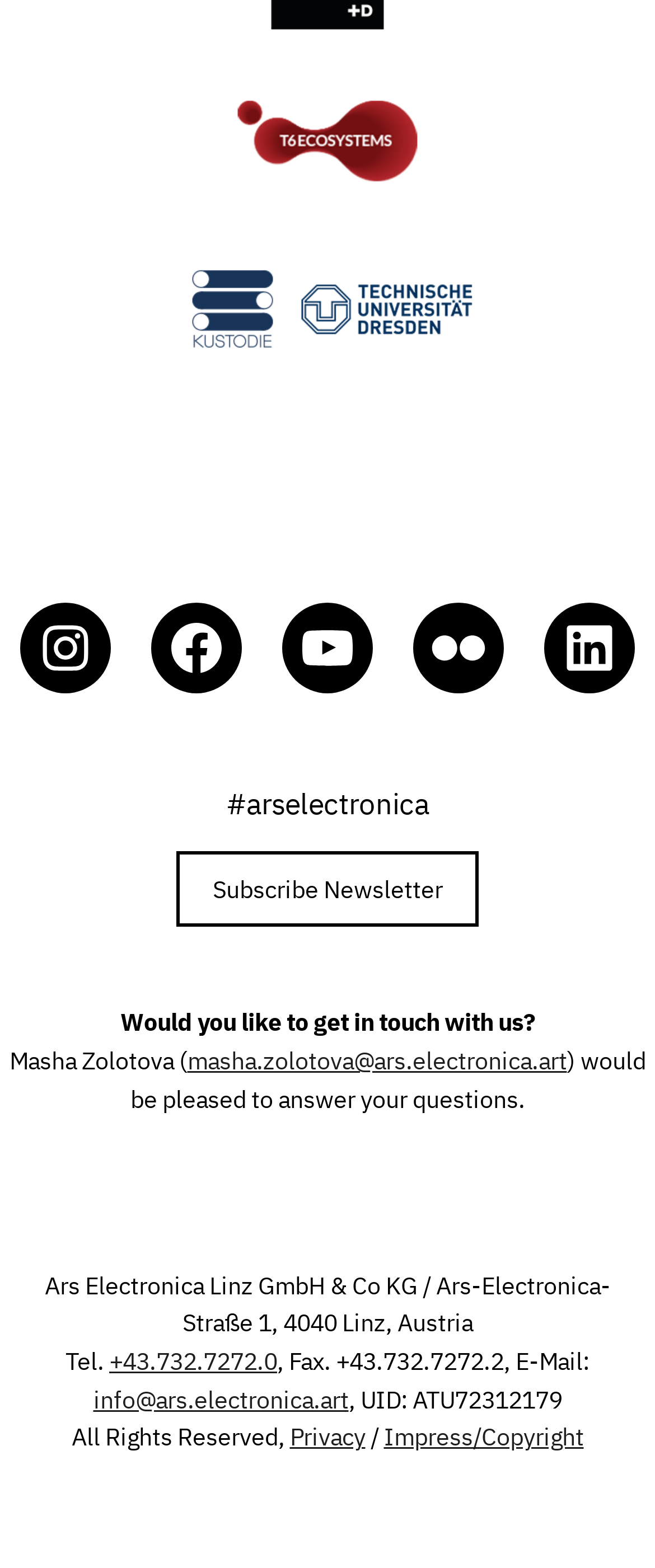Determine the bounding box coordinates of the element's region needed to click to follow the instruction: "Visit Sonar". Provide these coordinates as four float numbers between 0 and 1, formatted as [left, top, right, bottom].

[0.244, 0.013, 0.756, 0.033]